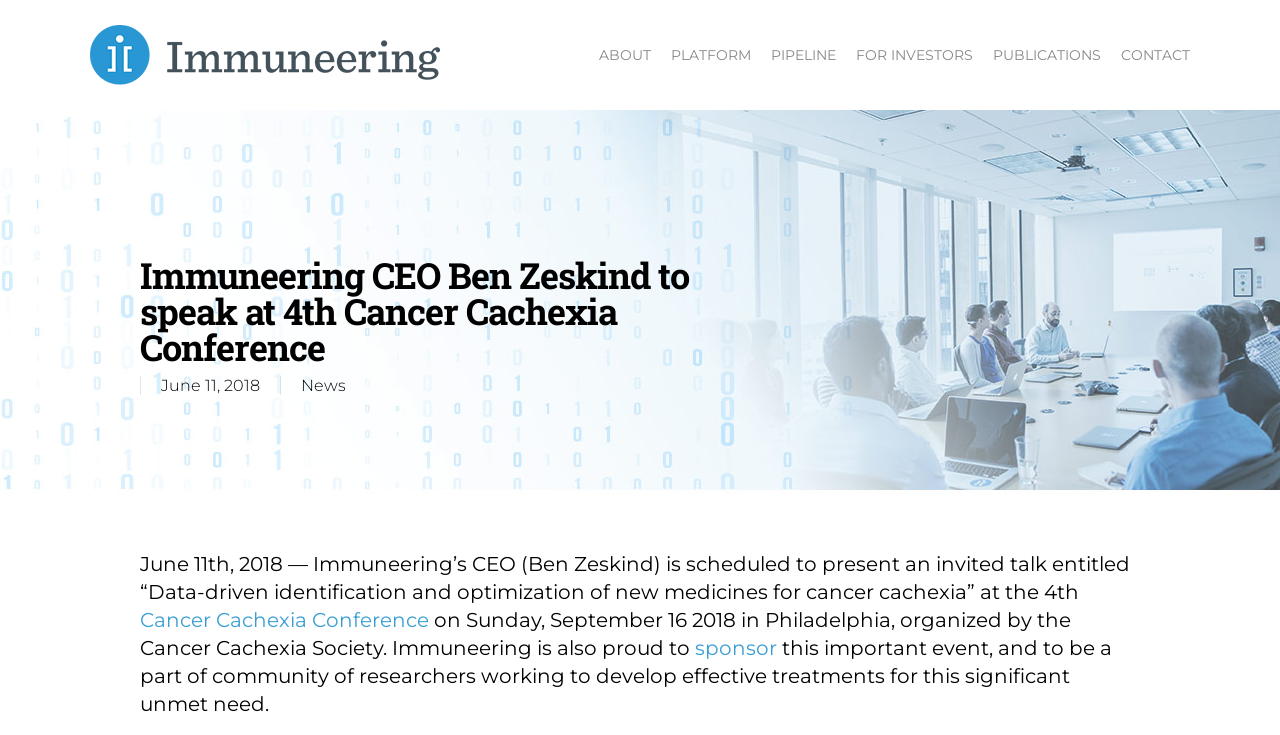What is Immuneering's role in the 4th Cancer Cachexia Conference?
Examine the screenshot and reply with a single word or phrase.

Sponsor